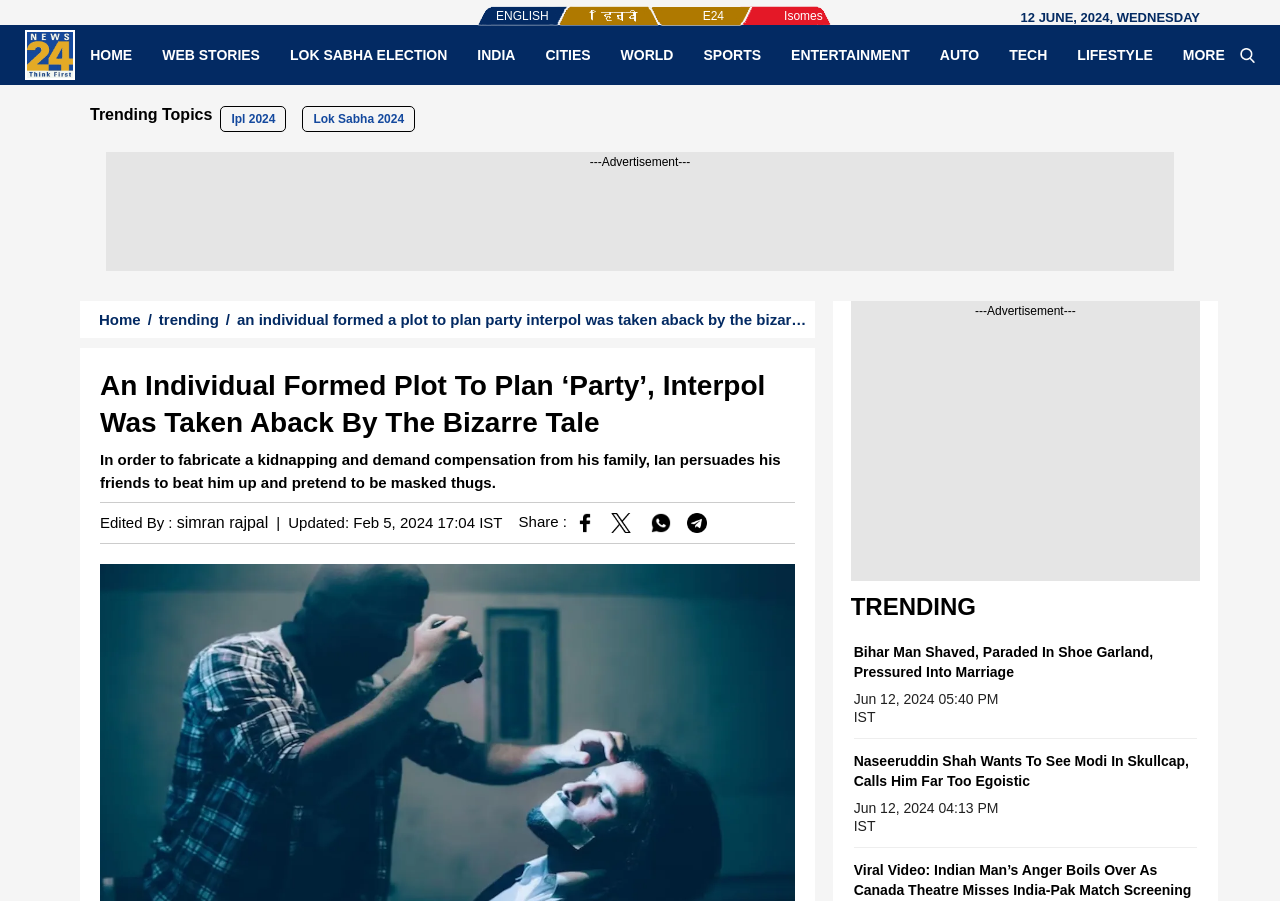What is the name of the news organization?
Based on the image, please offer an in-depth response to the question.

I found the name of the news organization by looking at the logo in the top-left corner of the webpage, which is an image element with a bounding box of [0.02, 0.033, 0.059, 0.089] and a corresponding link element with text 'news24 logo'.